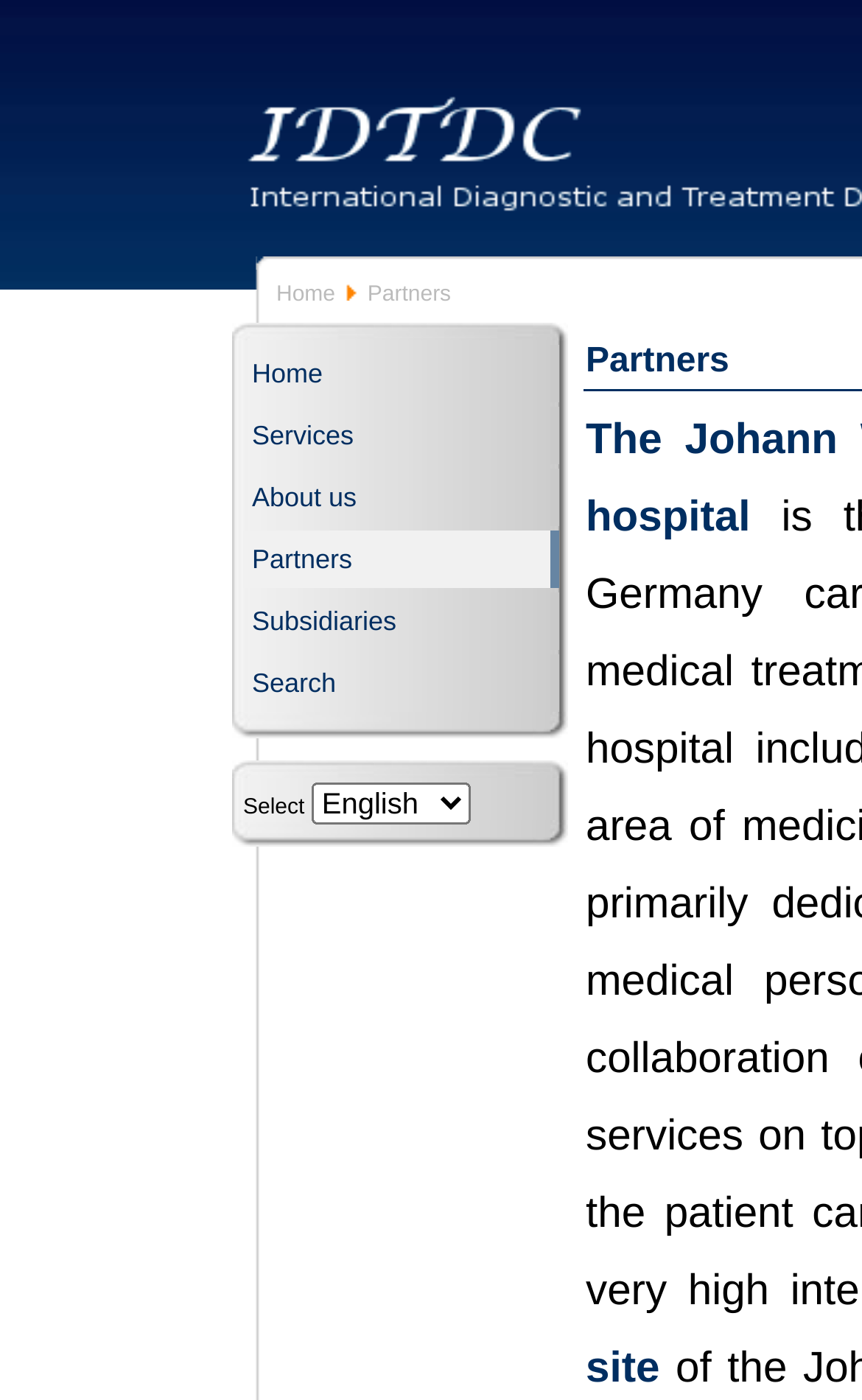Show the bounding box coordinates for the element that needs to be clicked to execute the following instruction: "Read about Warehouse Digital Door Lock". Provide the coordinates in the form of four float numbers between 0 and 1, i.e., [left, top, right, bottom].

None